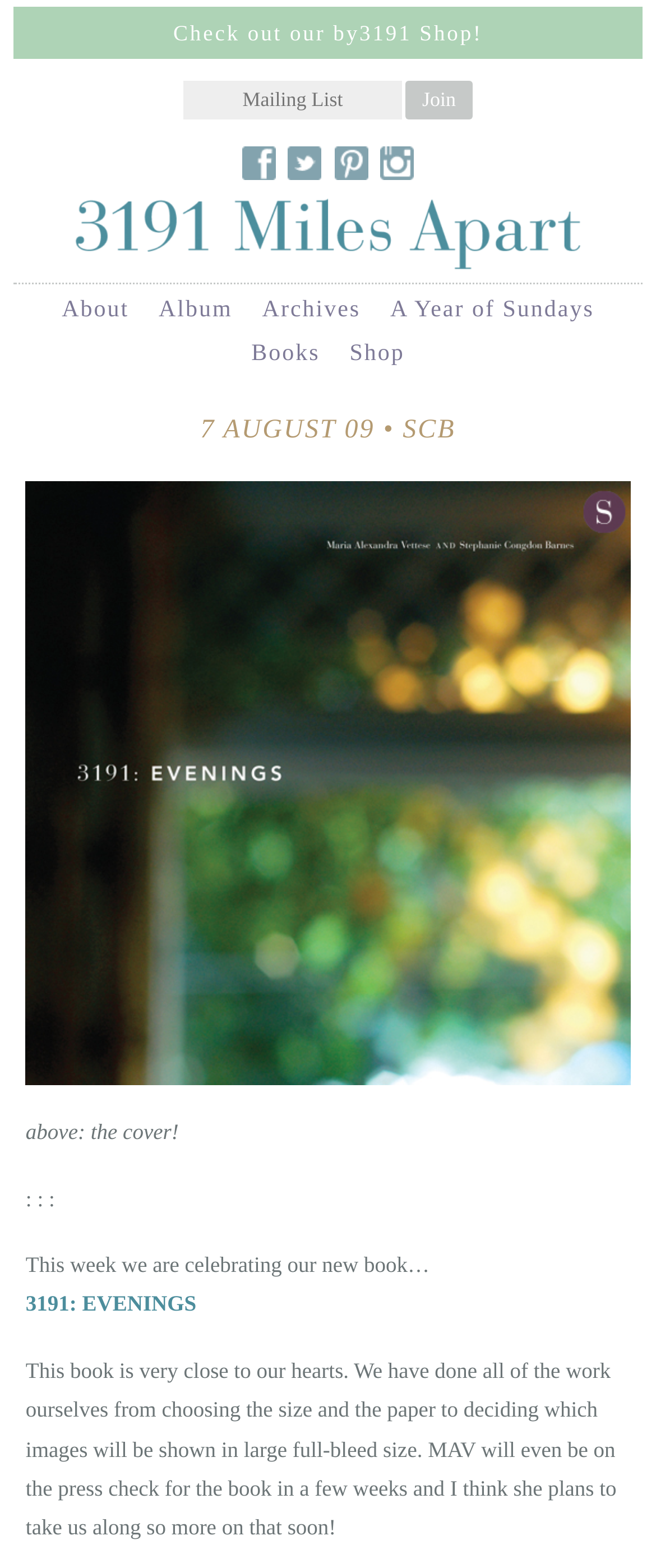Provide the bounding box coordinates of the HTML element this sentence describes: "A Year of Sundays". The bounding box coordinates consist of four float numbers between 0 and 1, i.e., [left, top, right, bottom].

[0.595, 0.19, 0.906, 0.206]